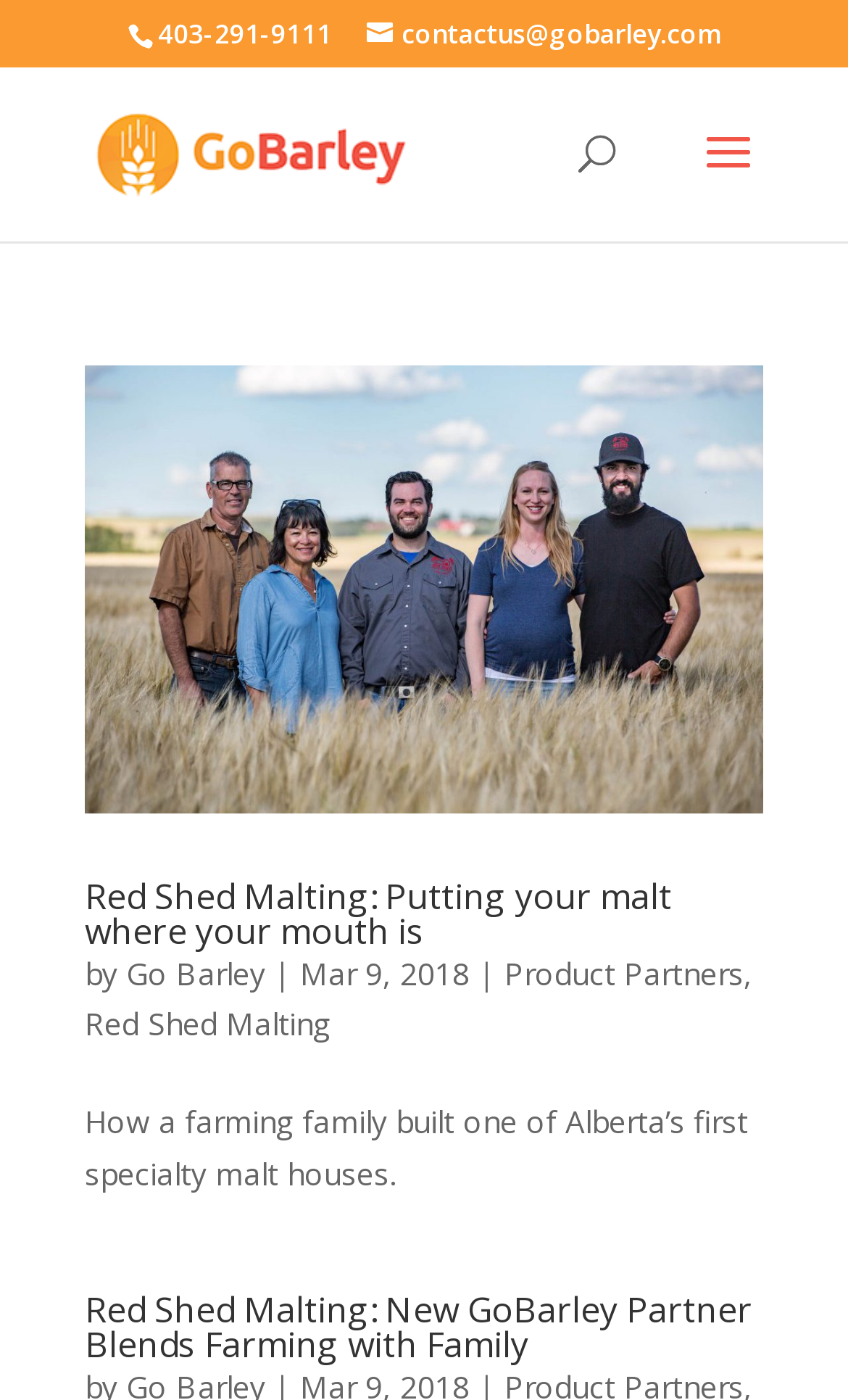Answer the following inquiry with a single word or phrase:
What is the name of the company in the logo?

GoBarley